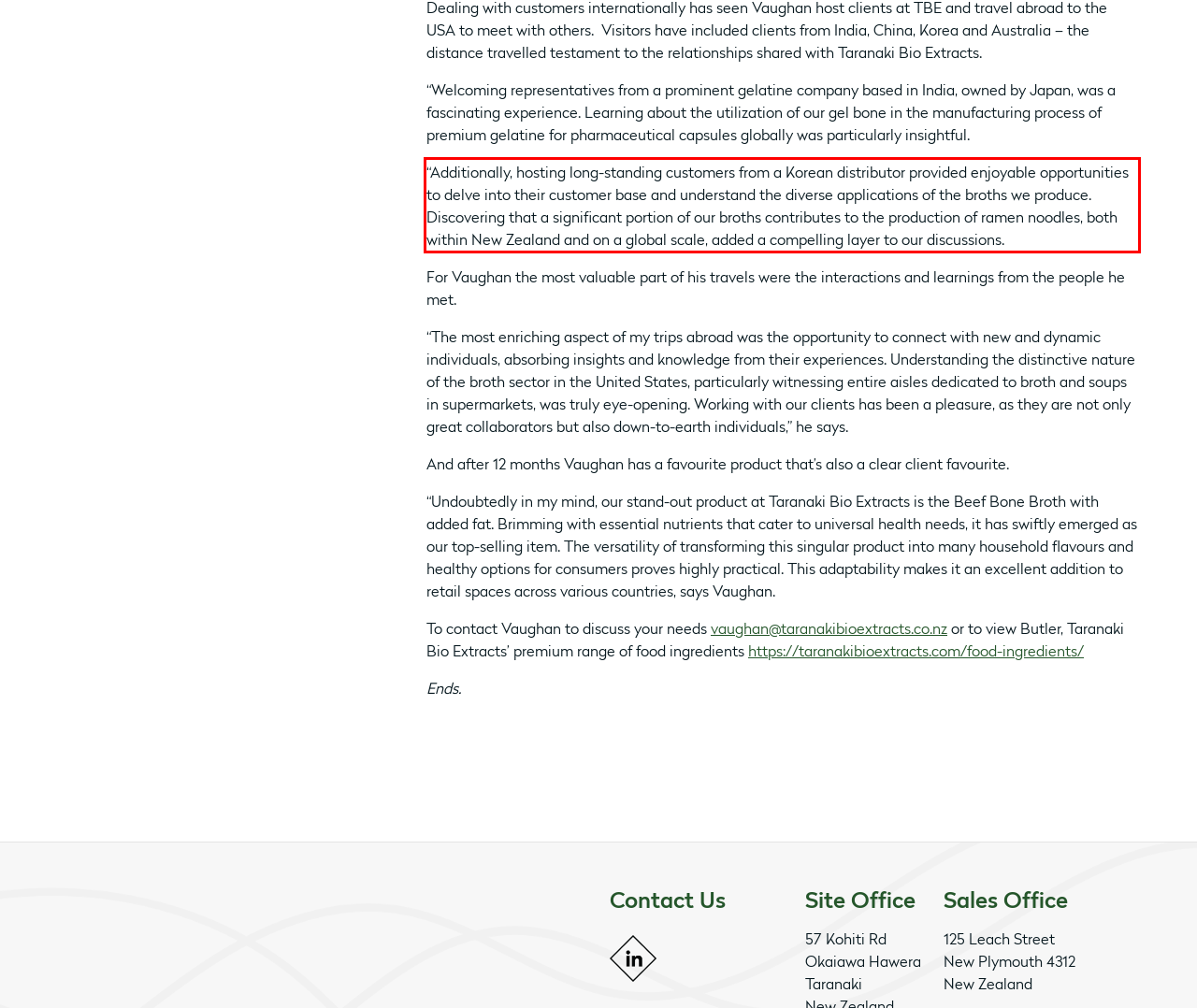There is a UI element on the webpage screenshot marked by a red bounding box. Extract and generate the text content from within this red box.

“Additionally, hosting long-standing customers from a Korean distributor provided enjoyable opportunities to delve into their customer base and understand the diverse applications of the broths we produce. Discovering that a significant portion of our broths contributes to the production of ramen noodles, both within New Zealand and on a global scale, added a compelling layer to our discussions.